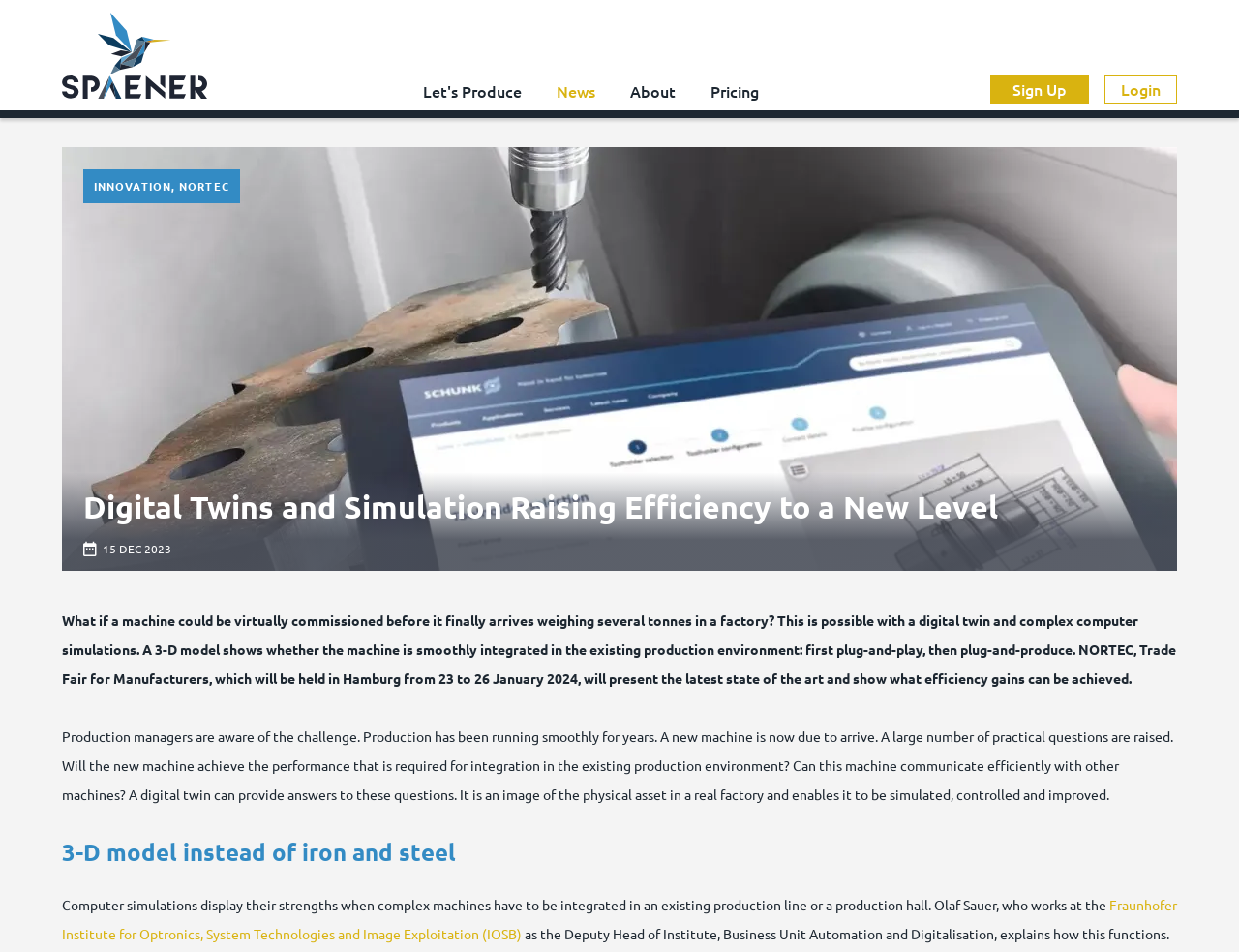What is the name of the trade fair mentioned?
Answer briefly with a single word or phrase based on the image.

NORTEC